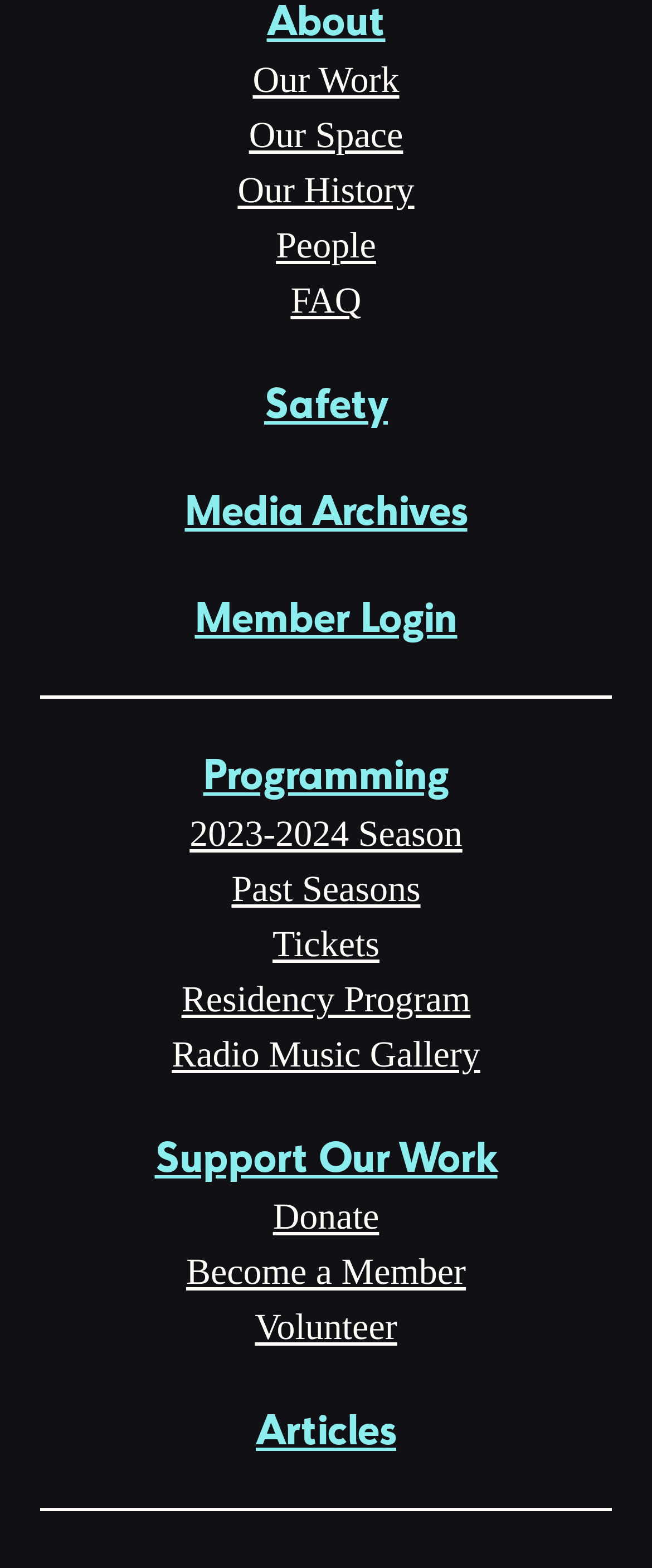Determine the bounding box coordinates of the region to click in order to accomplish the following instruction: "Make a donation". Provide the coordinates as four float numbers between 0 and 1, specifically [left, top, right, bottom].

[0.419, 0.762, 0.581, 0.789]